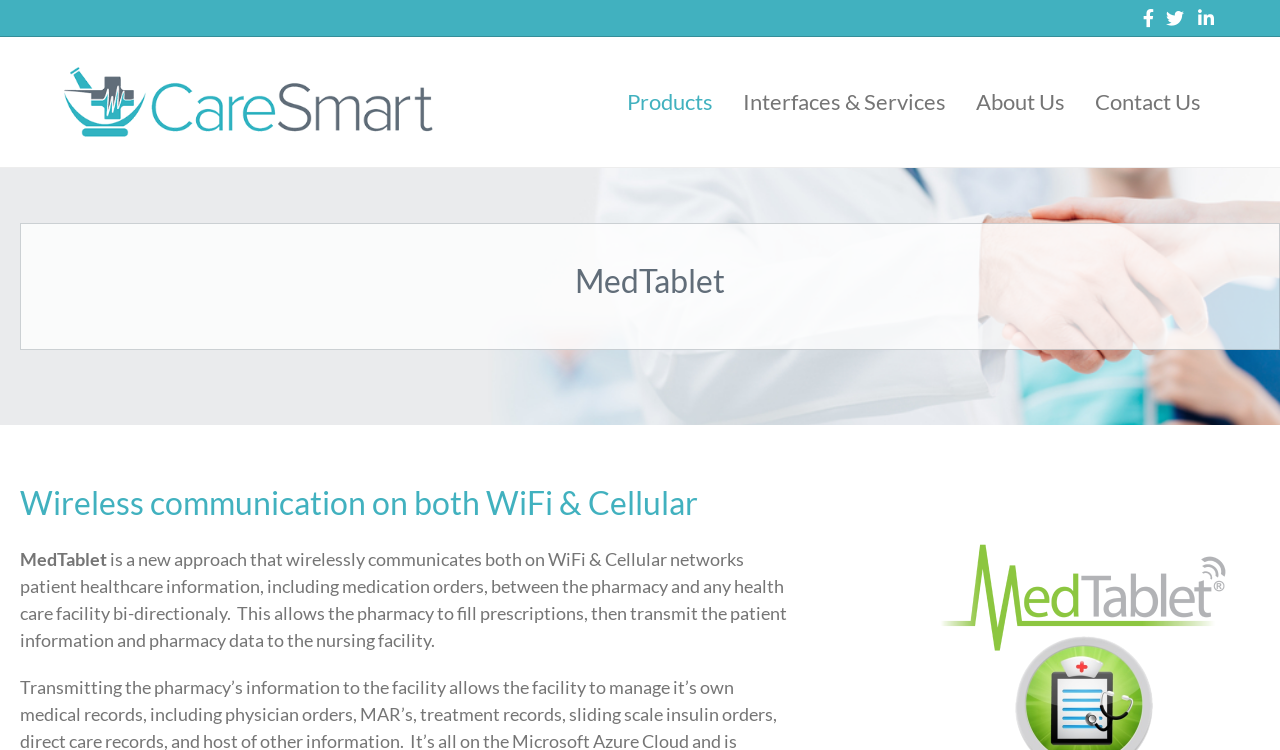Give a one-word or short-phrase answer to the following question: 
What are the social media platforms available?

Facebook, Twitter, Linkedin